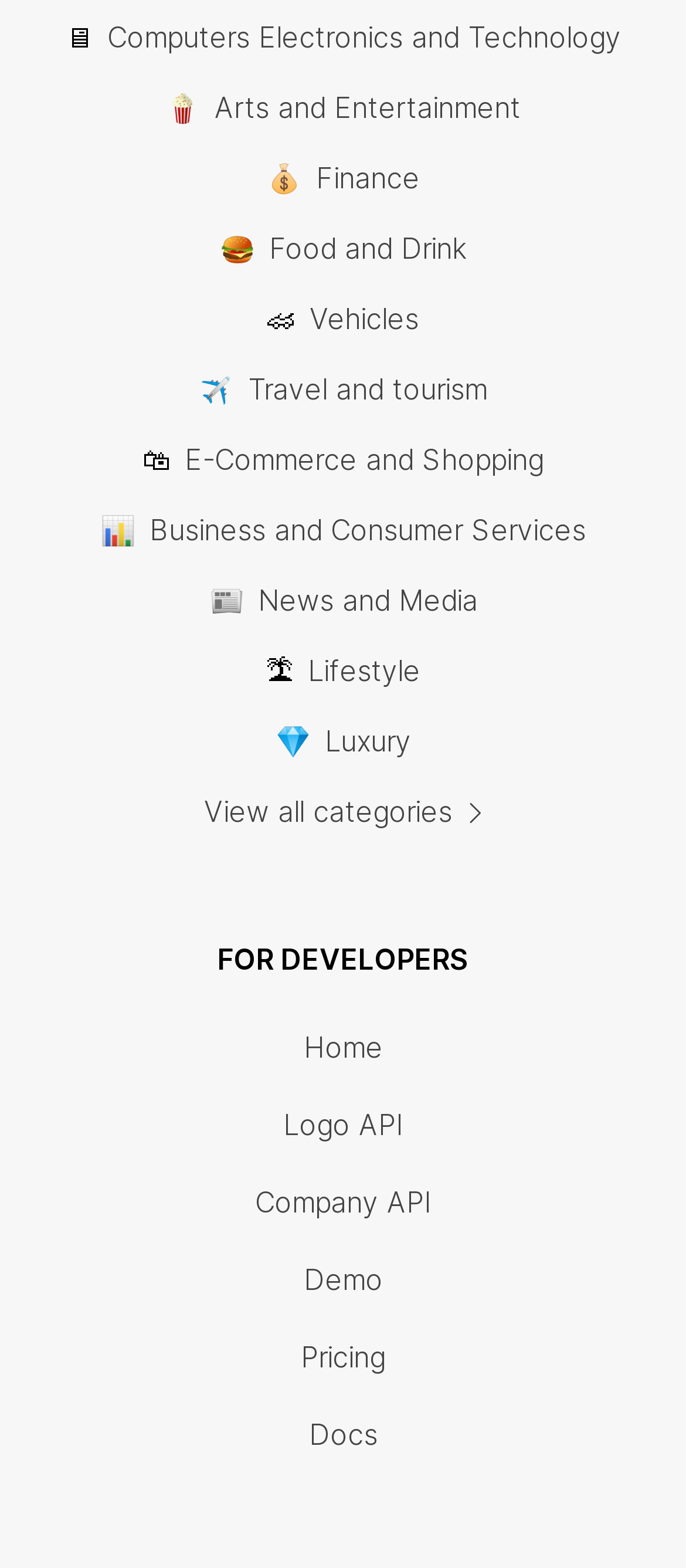What are the categories listed on the webpage?
Based on the screenshot, respond with a single word or phrase.

Various categories